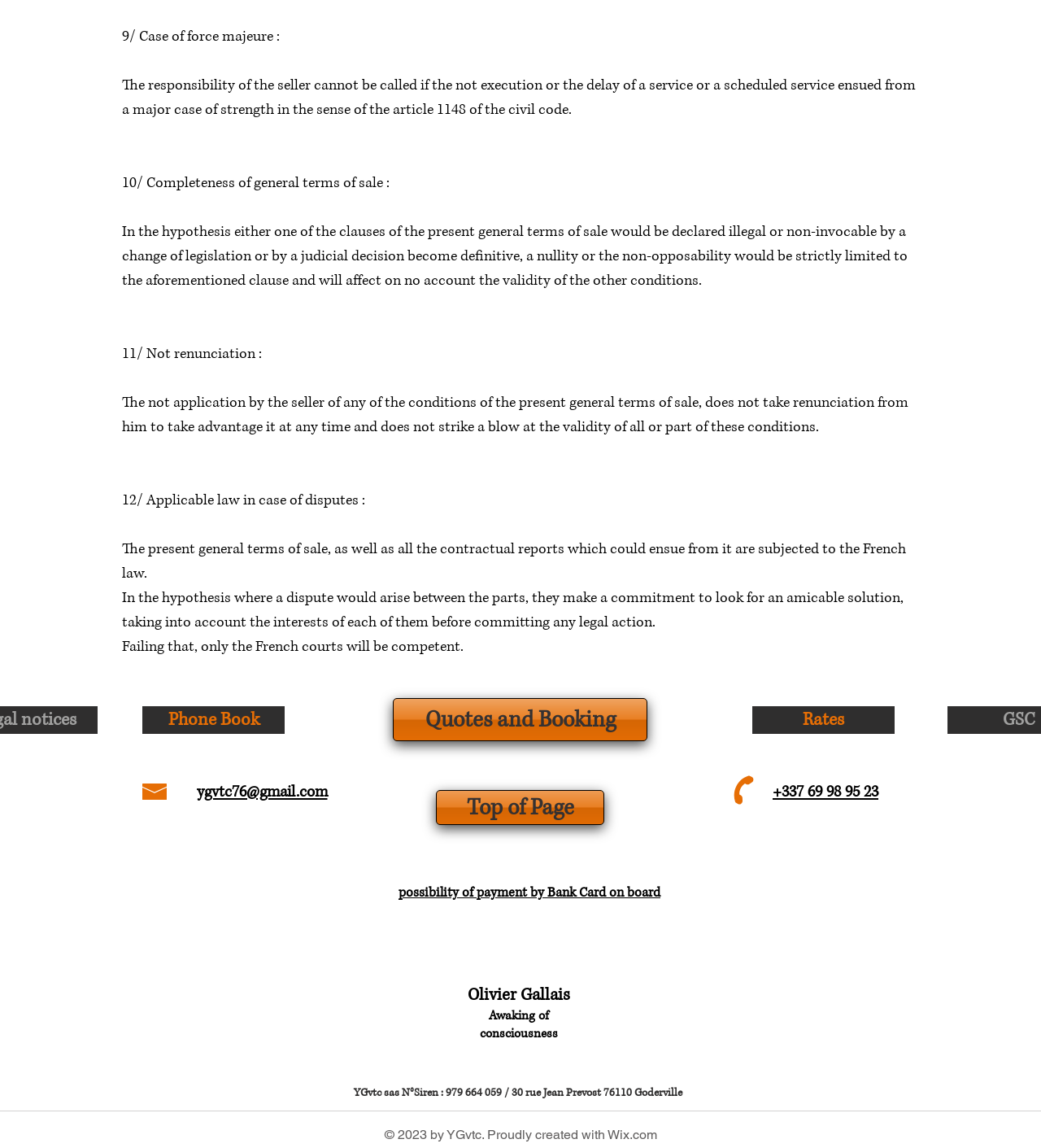What is the topic of section 9?
Answer the question with a thorough and detailed explanation.

I found the answer by looking at the StaticText element with the text '9/ Case of force majeure :' and its corresponding description, which indicates that section 9 is about case of force majeure.